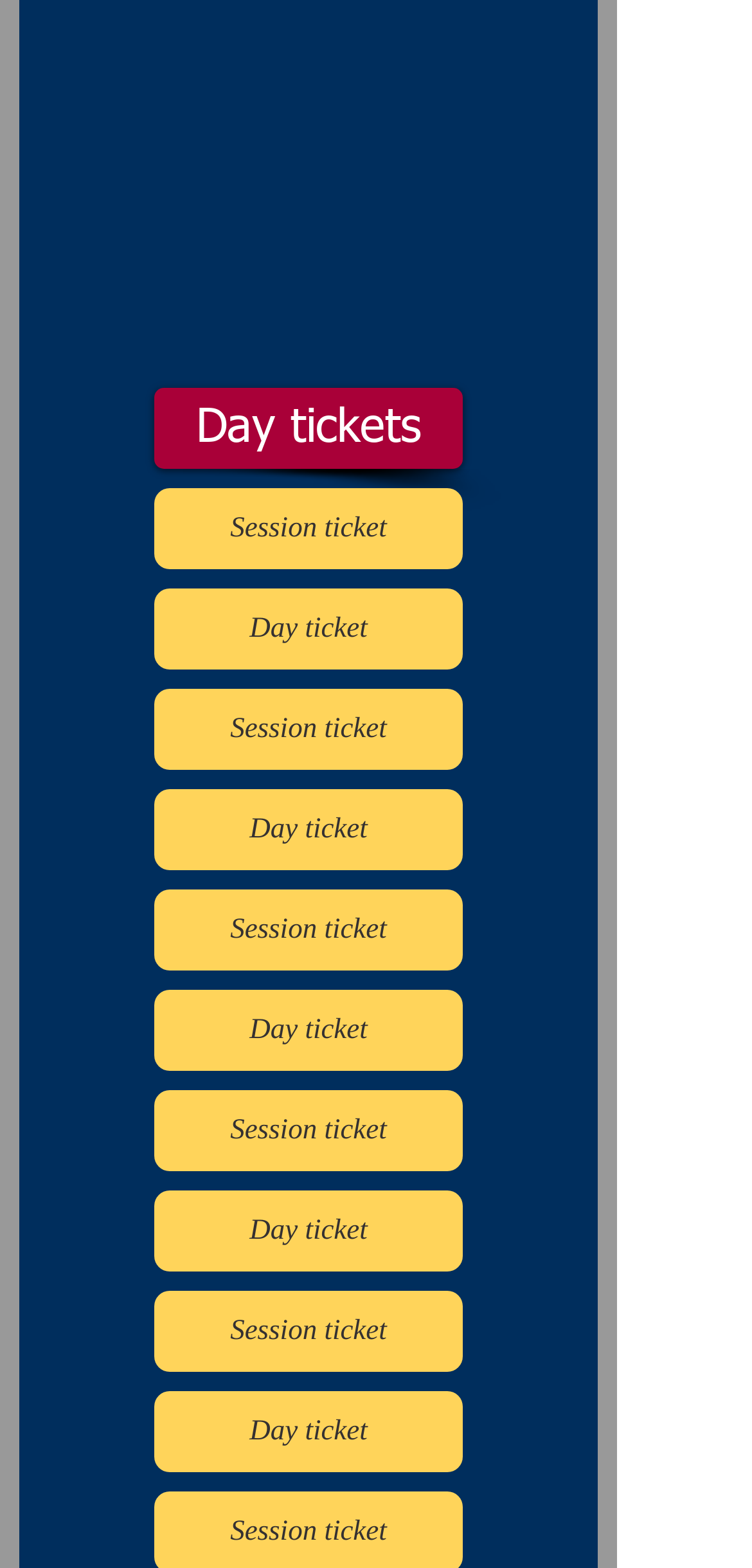Give a one-word or short phrase answer to this question: 
Is there a button on the webpage?

Yes